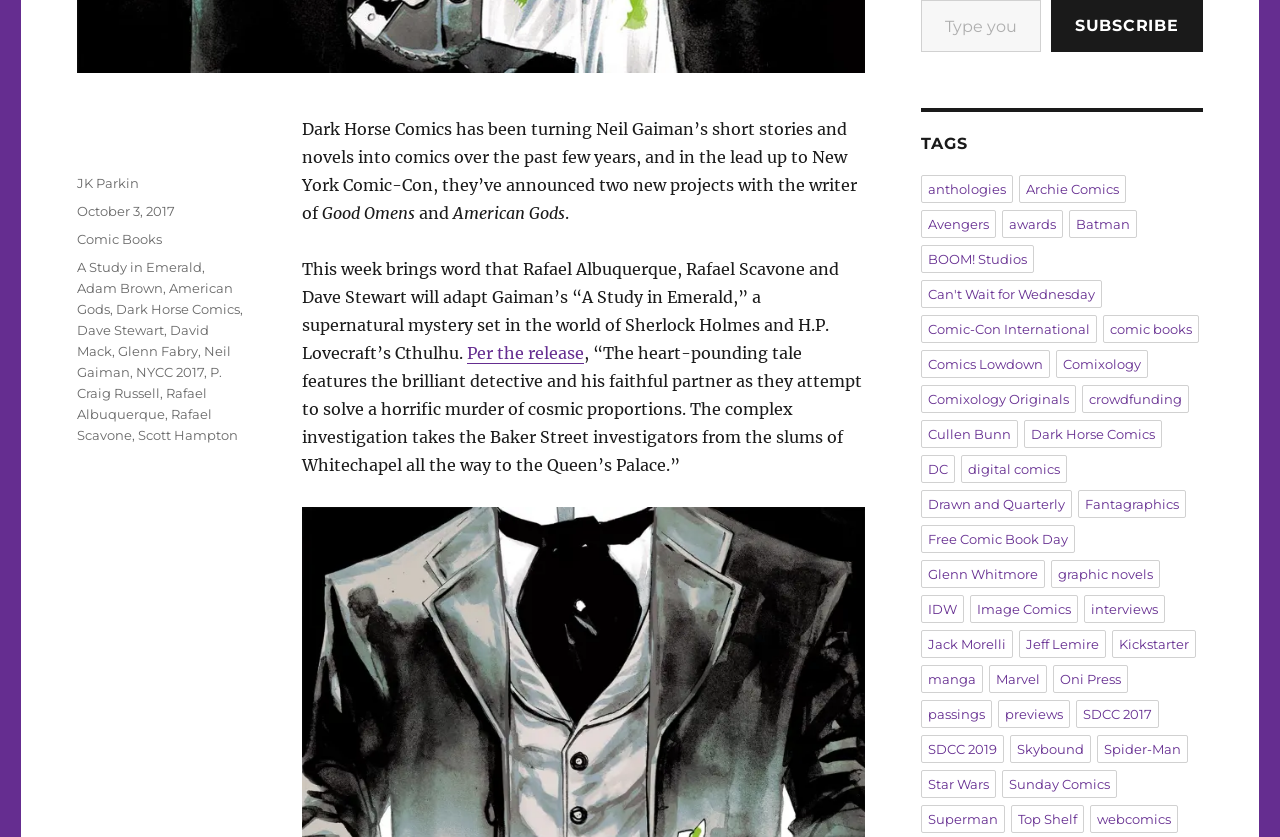Provide the bounding box coordinates of the HTML element this sentence describes: "Can't Wait for Wednesday".

[0.72, 0.335, 0.861, 0.368]